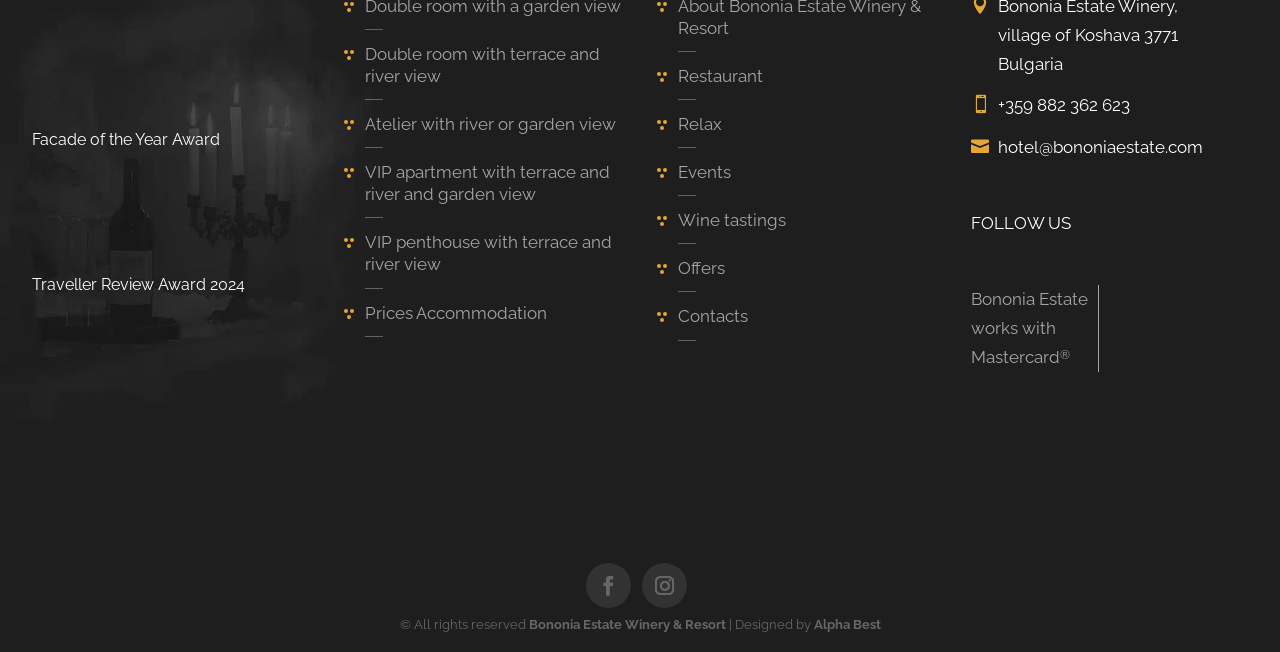Locate the bounding box coordinates of the element's region that should be clicked to carry out the following instruction: "Book a room". The coordinates need to be four float numbers between 0 and 1, i.e., [left, top, right, bottom].

[0.27, 0.572, 0.324, 0.693]